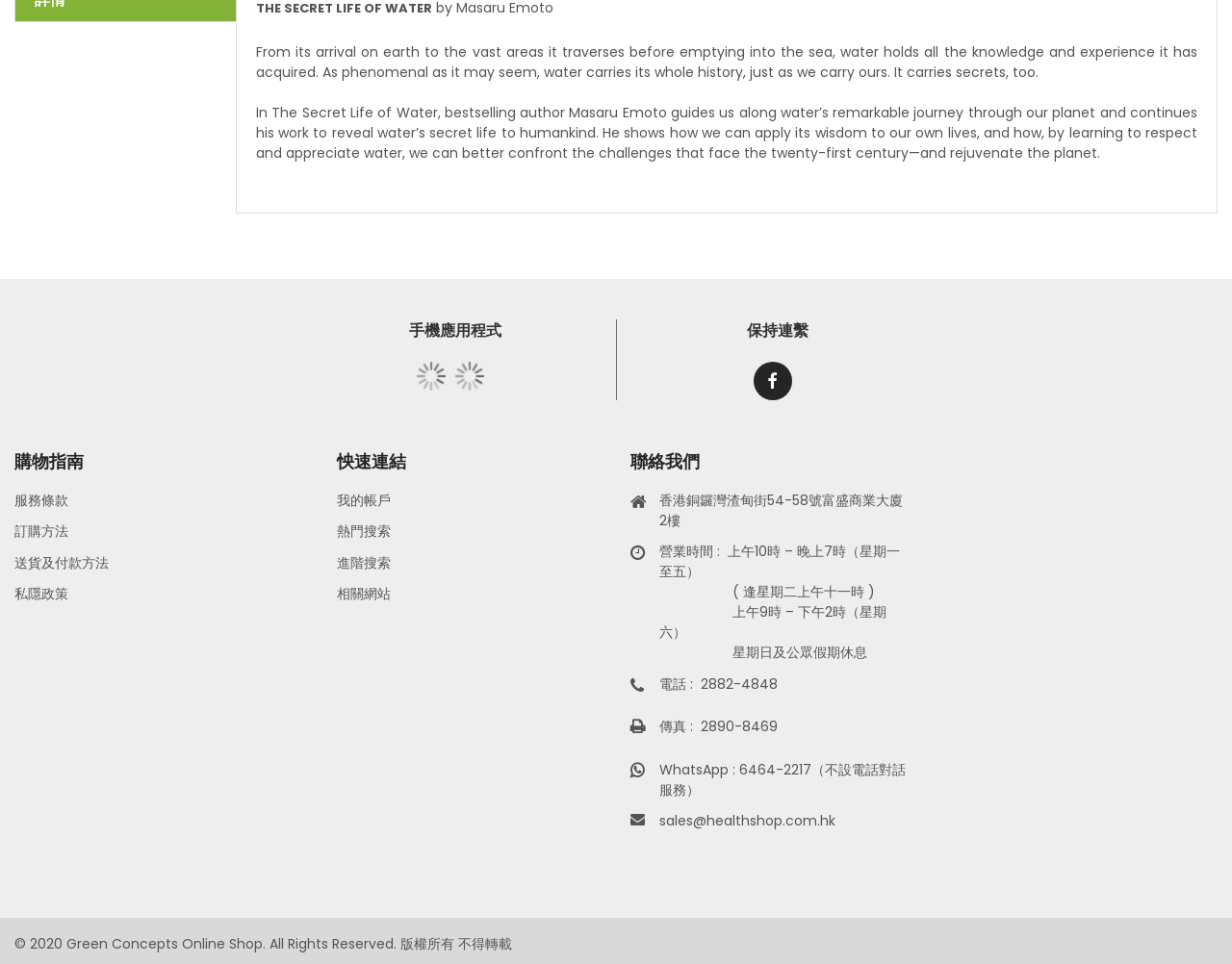Answer the following in one word or a short phrase: 
What are the available mobile apps?

Android and iOS